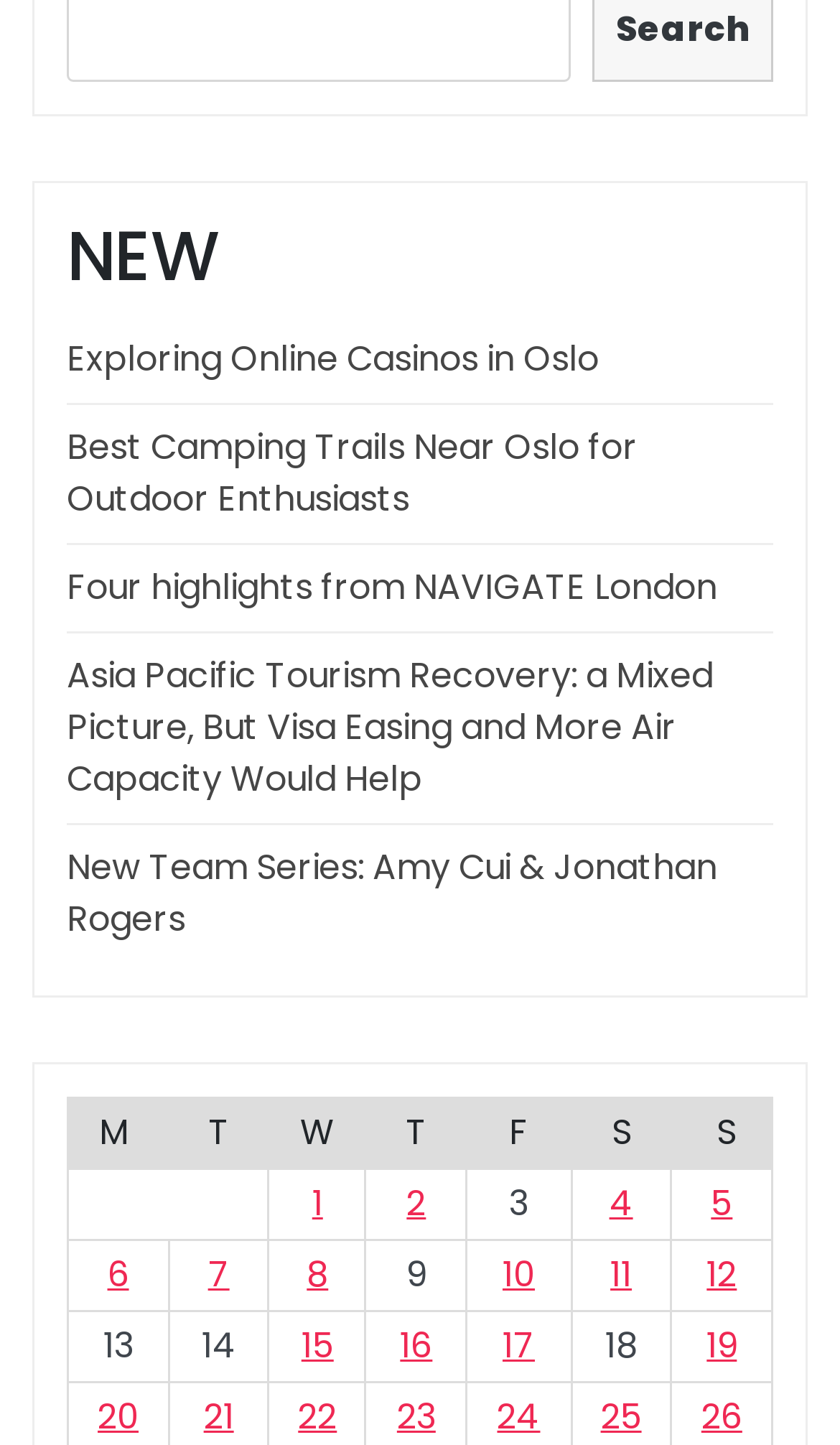Please predict the bounding box coordinates of the element's region where a click is necessary to complete the following instruction: "View posts published on November 1, 2023". The coordinates should be represented by four float numbers between 0 and 1, i.e., [left, top, right, bottom].

[0.372, 0.815, 0.384, 0.85]